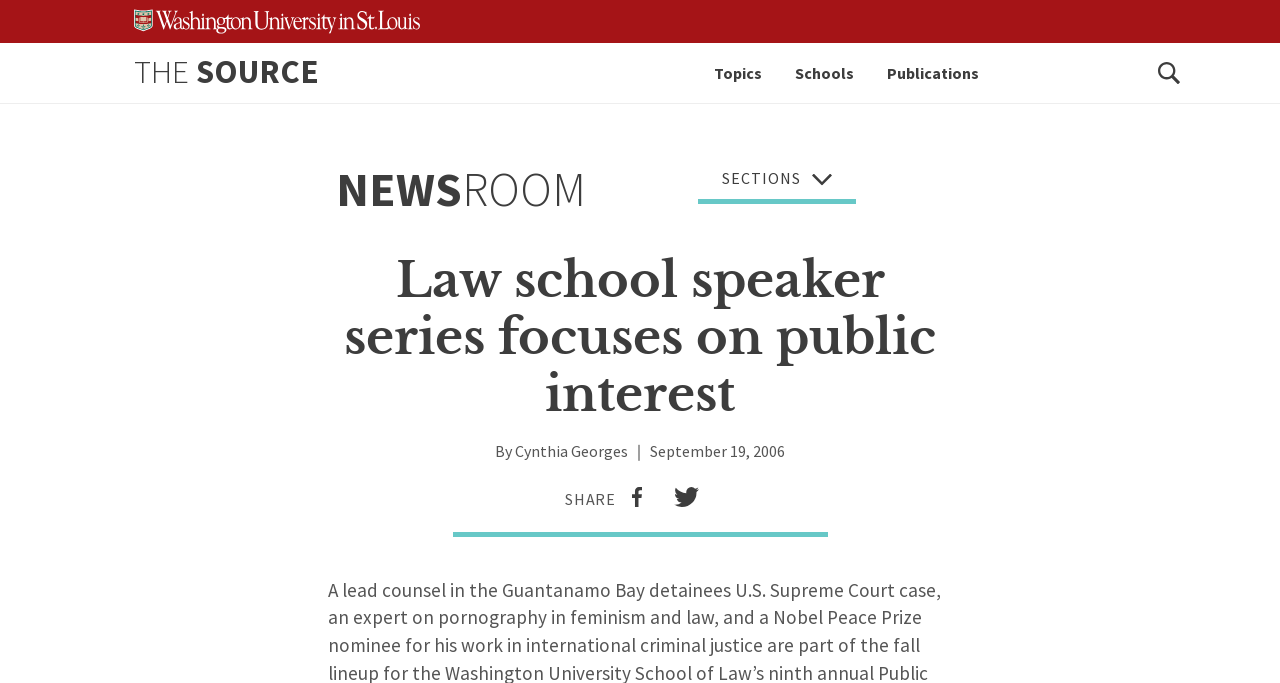Based on the element description, predict the bounding box coordinates (top-left x, top-left y, bottom-right x, bottom-right y) for the UI element in the screenshot: alt="Arrington Capital"

None